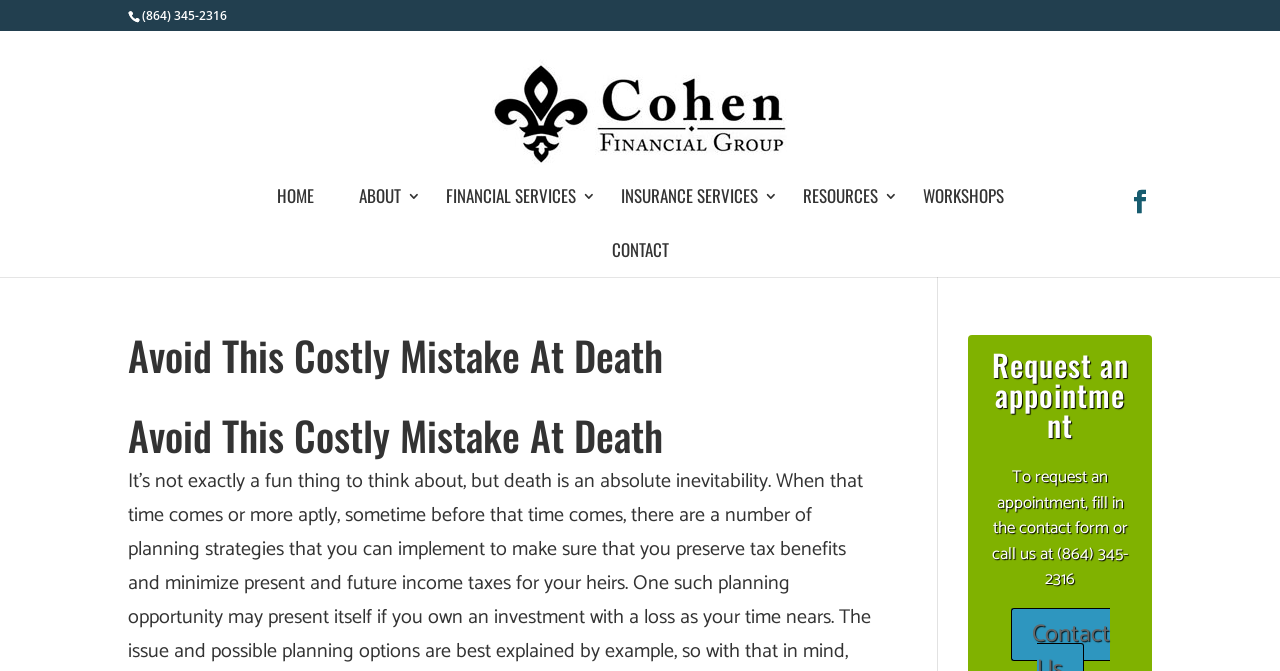Please extract the primary headline from the webpage.

Avoid This Costly Mistake At Death